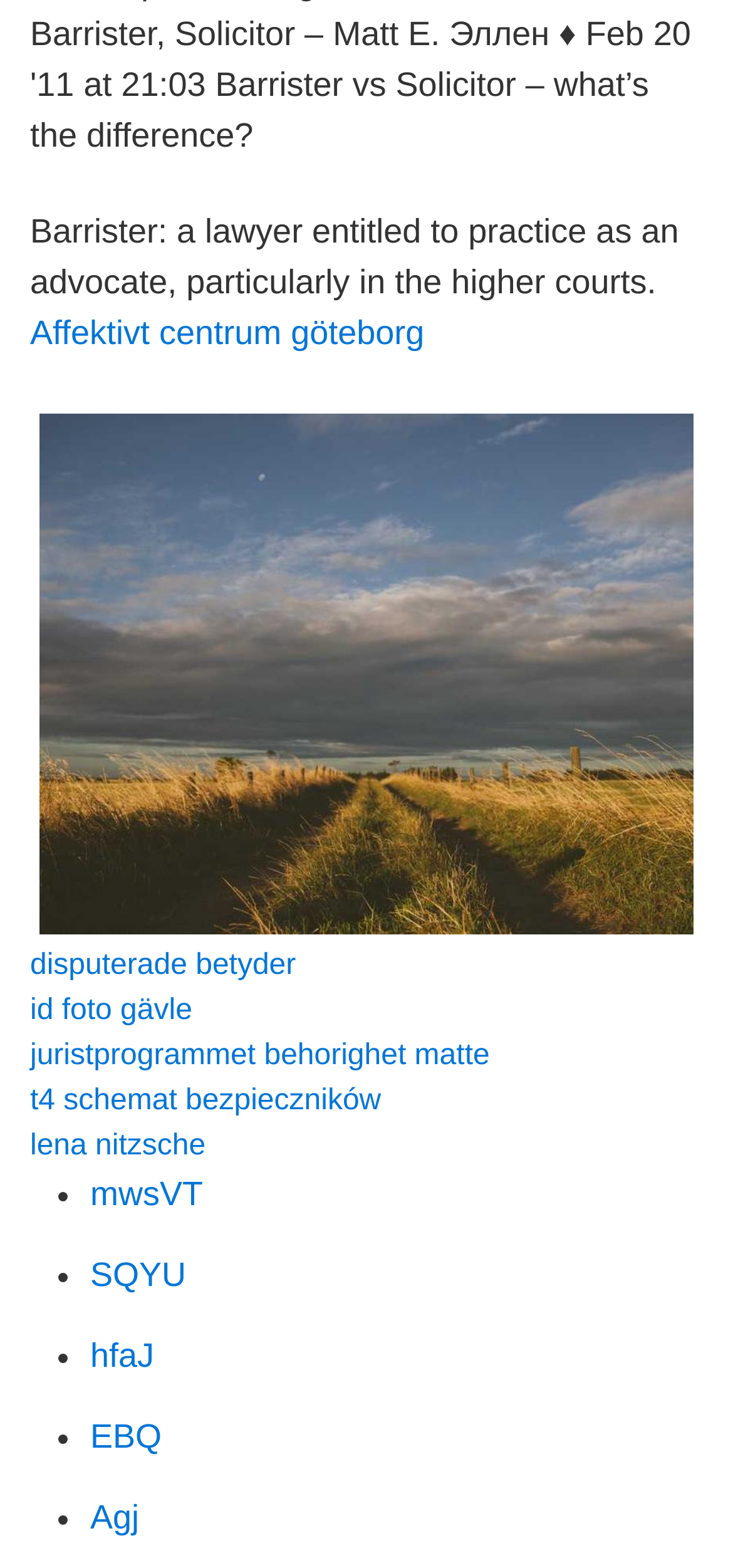Identify the bounding box coordinates for the element you need to click to achieve the following task: "Click the link to Affektivt centrum göteborg". The coordinates must be four float values ranging from 0 to 1, formatted as [left, top, right, bottom].

[0.041, 0.201, 0.579, 0.225]